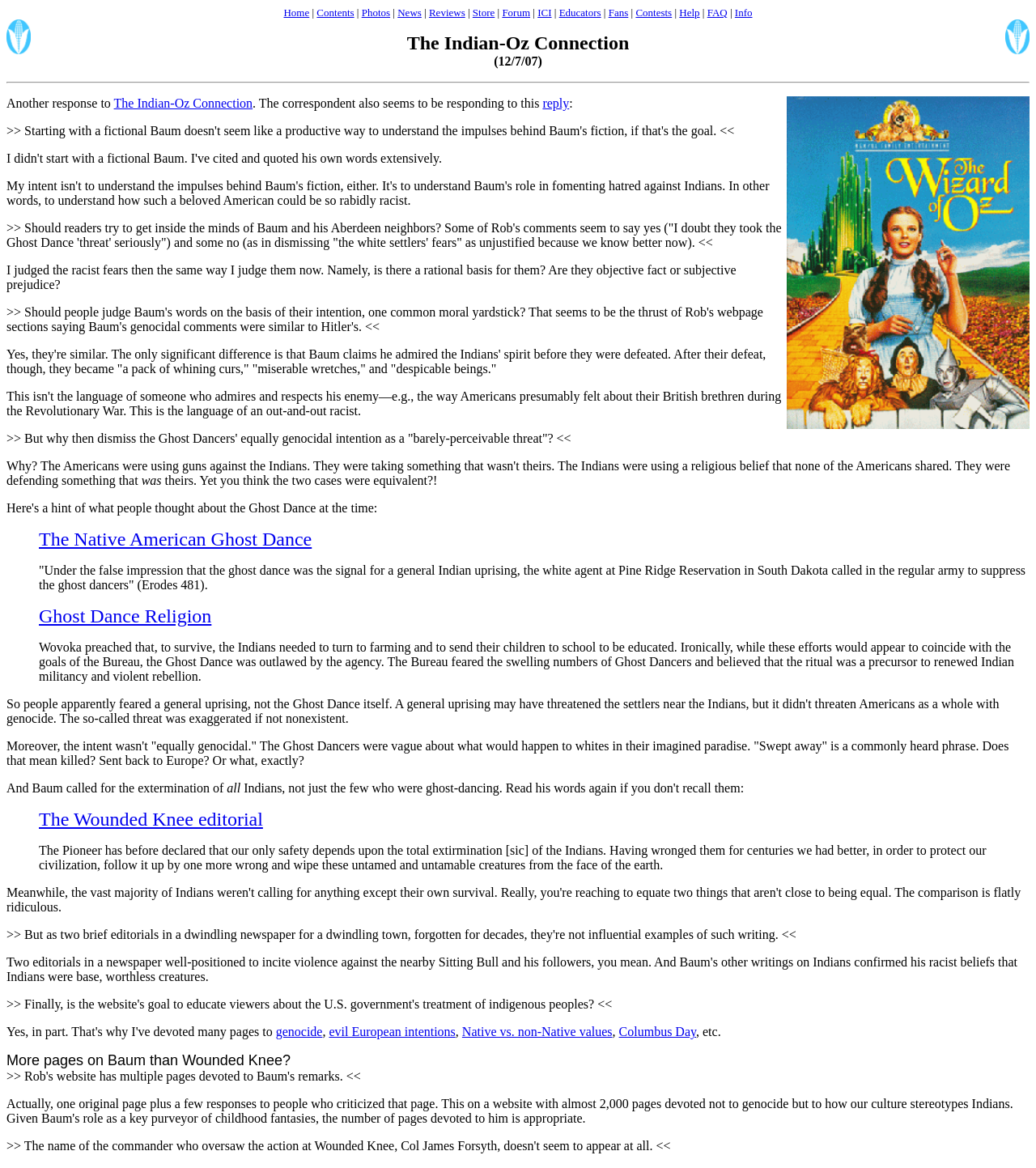Extract the bounding box coordinates for the HTML element that matches this description: "The Native American Ghost Dance". The coordinates should be four float numbers between 0 and 1, i.e., [left, top, right, bottom].

[0.038, 0.453, 0.301, 0.471]